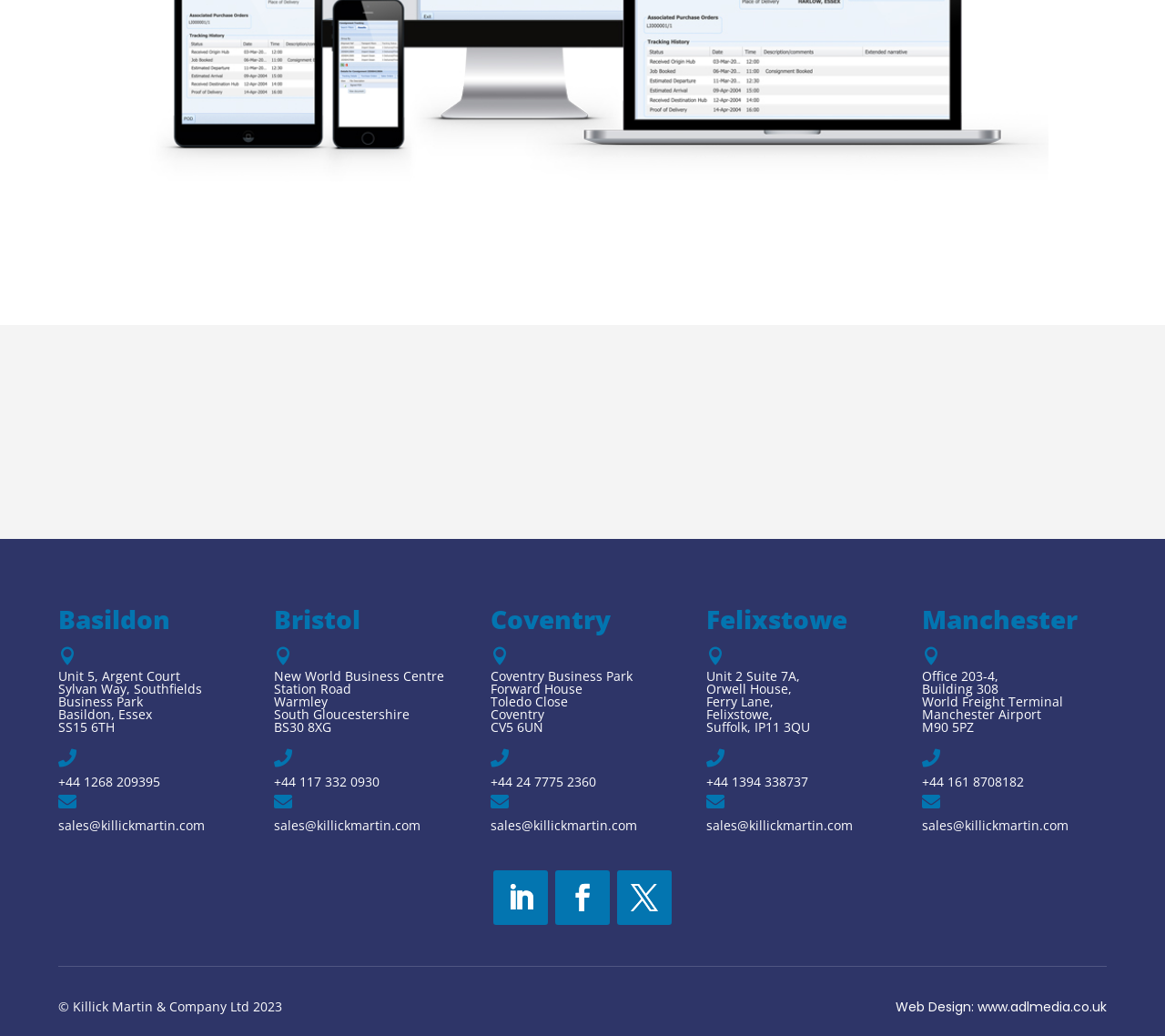How many office locations are listed on the webpage?
Refer to the screenshot and deliver a thorough answer to the question presented.

The webpage lists five office locations: Basildon, Bristol, Coventry, Felixstowe, and Manchester. Each location has its own section on the webpage with contact information and a brief address.